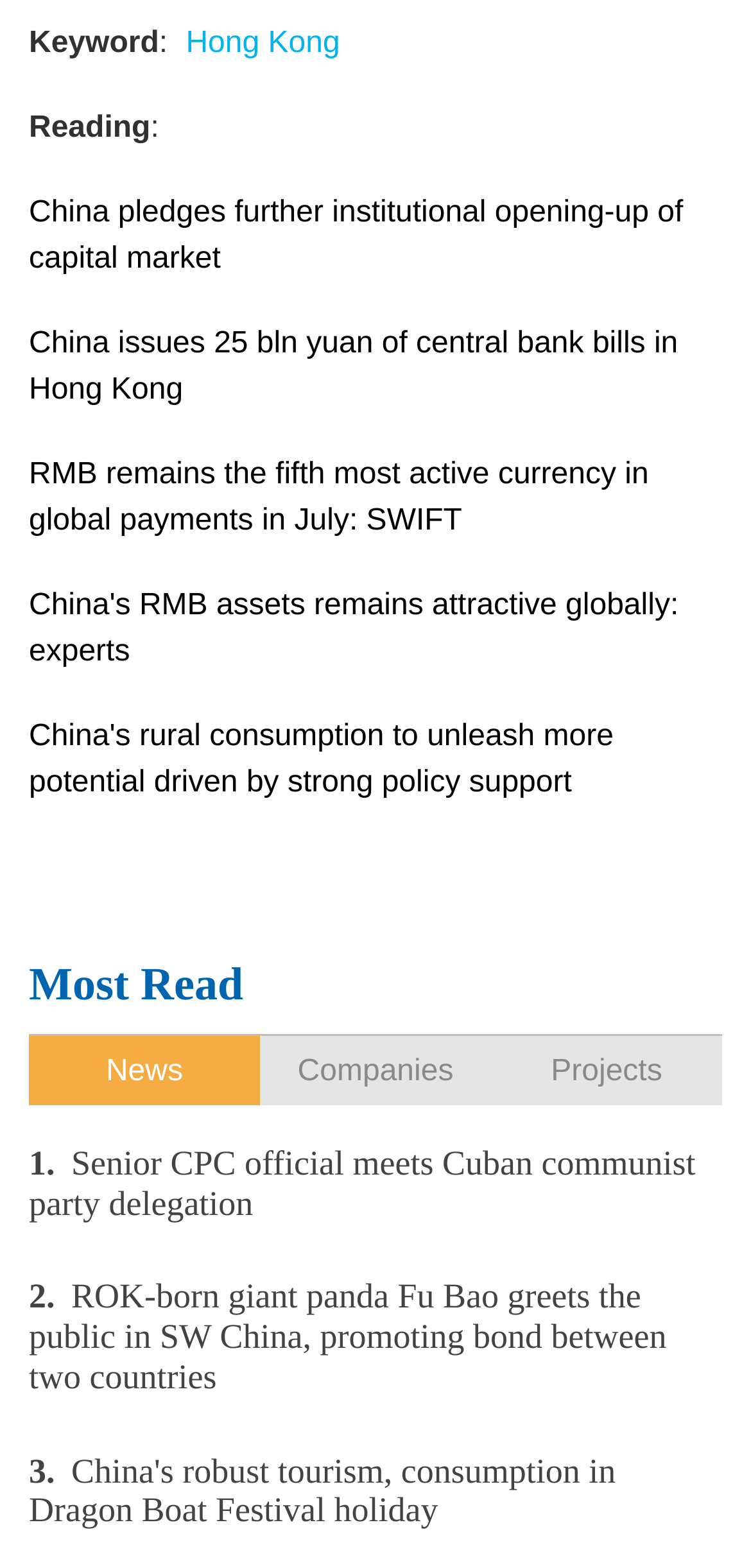Show the bounding box coordinates for the HTML element as described: "Hong Kong".

[0.235, 0.012, 0.465, 0.045]